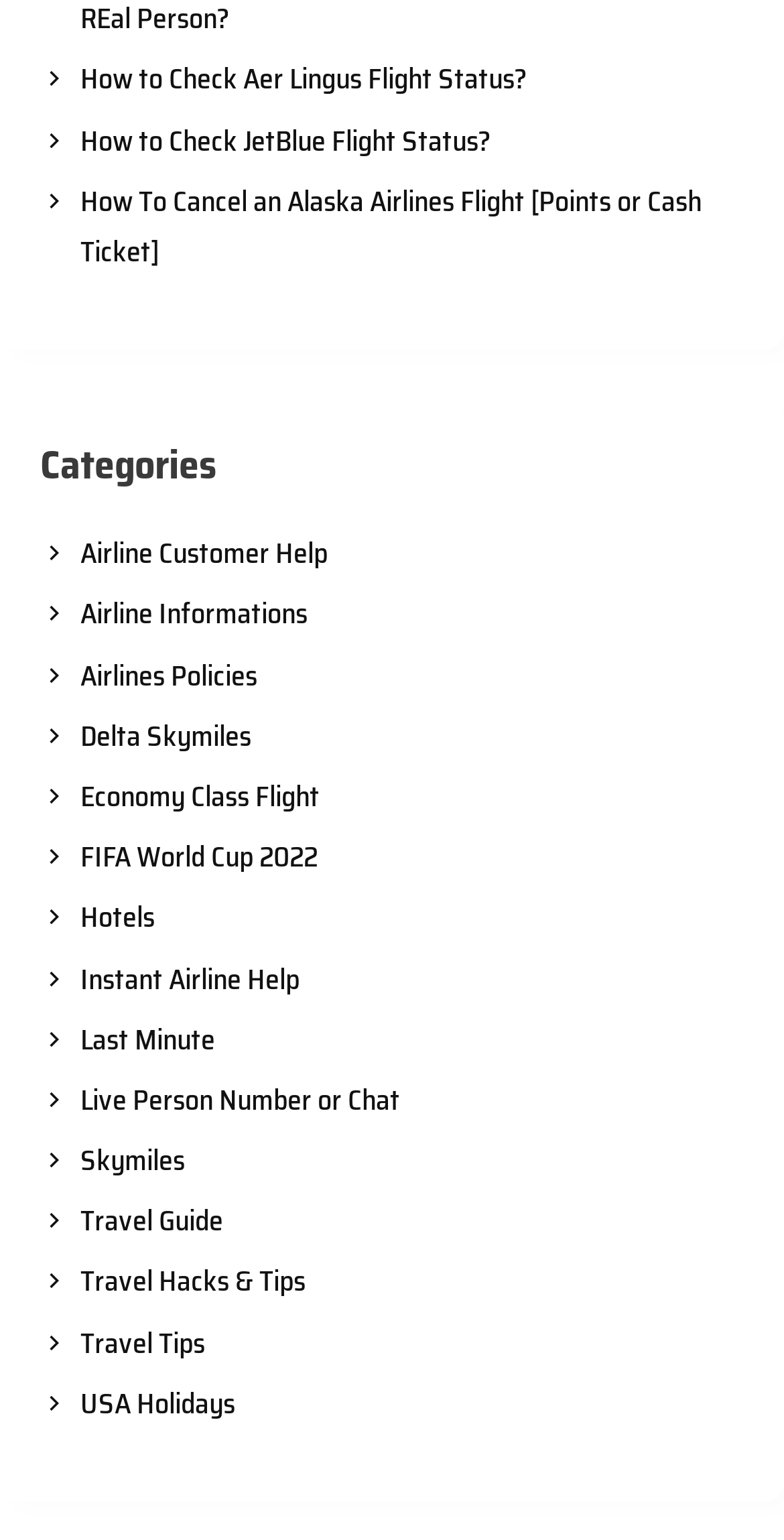How many links are there under the 'Categories' heading?
Look at the screenshot and respond with one word or a short phrase.

15